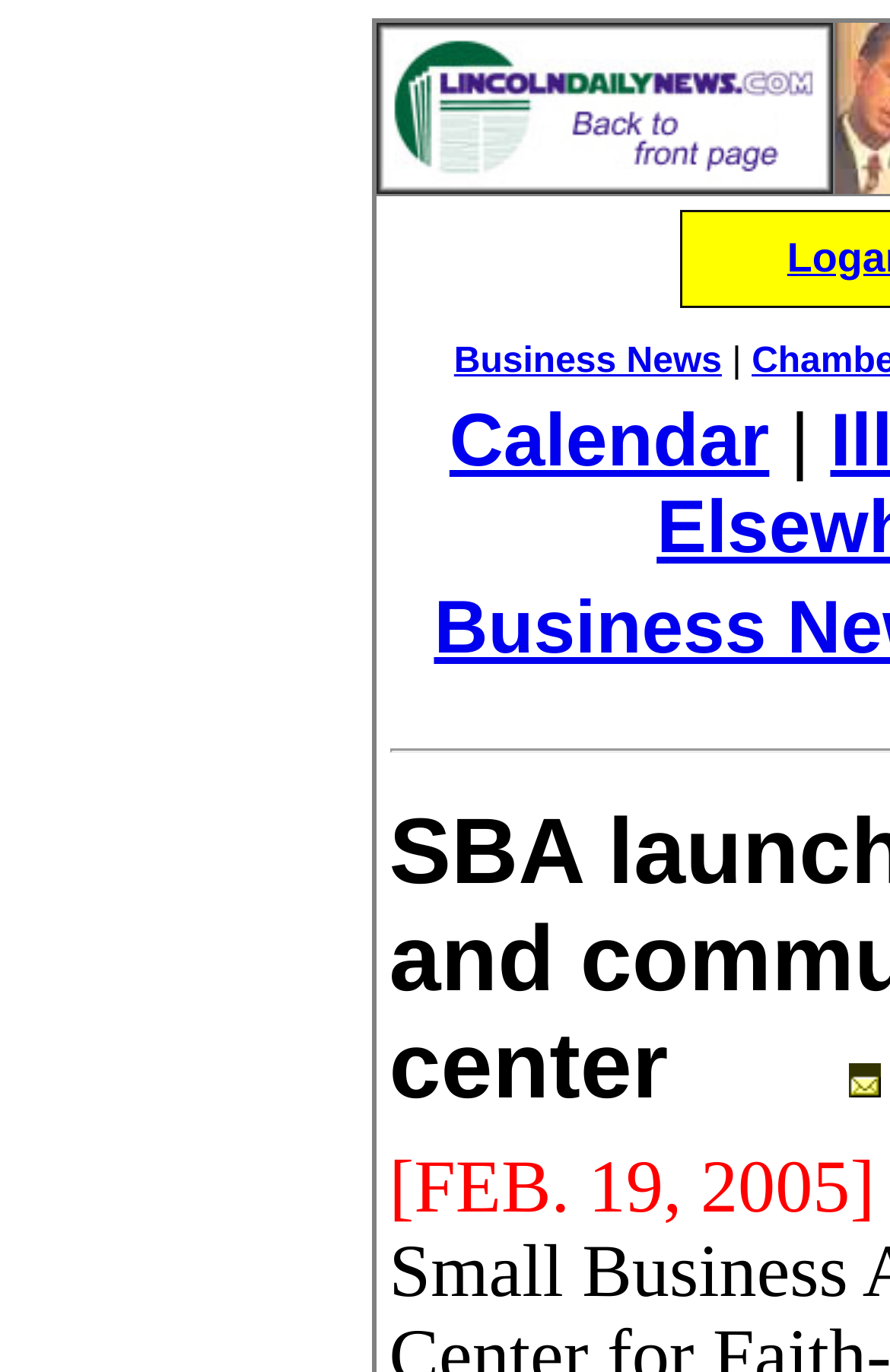Provide a thorough description of this webpage.

The webpage is titled "LDN - Business" and appears to be a business news webpage. At the top, there is a grid cell that spans most of the width of the page, containing a link and an image. The image is positioned at the top-left corner of the grid cell, with the link overlapping it slightly.

Below the image, there are two links: "Business News" and "Calendar". The "Business News" link is positioned to the right of the image, with a vertical line separating it from the image. The "Calendar" link is positioned below the "Business News" link.

At the bottom-right corner of the page, there is a small image. The rest of the page is empty, with no other visible elements or text.